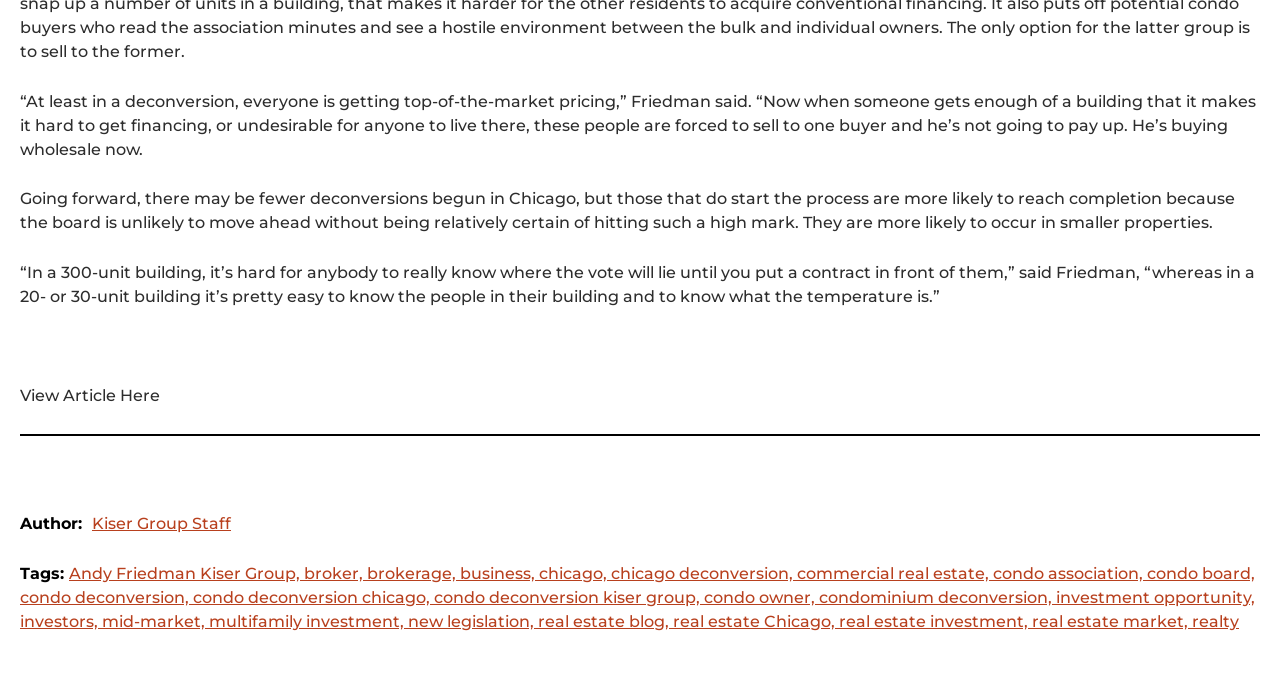Please determine the bounding box coordinates of the section I need to click to accomplish this instruction: "Read more about Andy Friedman Kiser Group".

[0.054, 0.806, 0.238, 0.833]